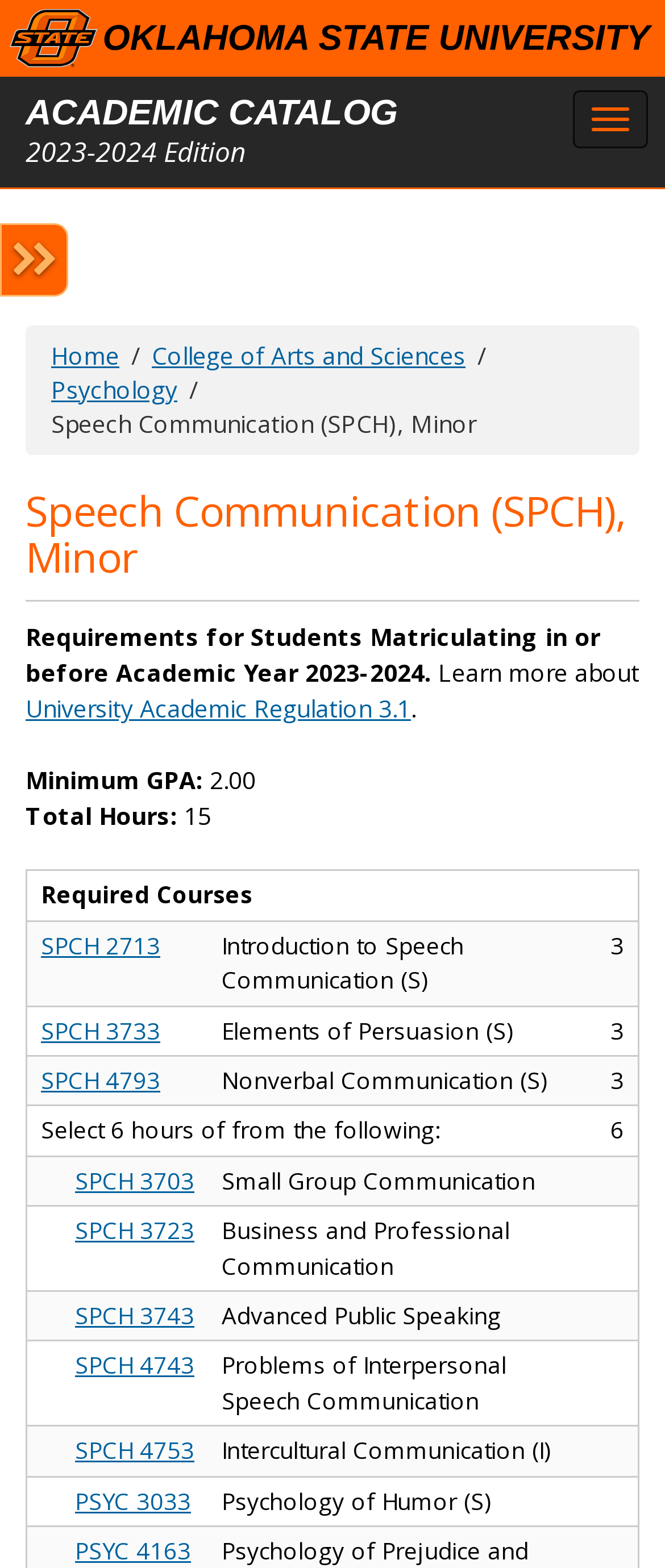Locate the bounding box coordinates of the area to click to fulfill this instruction: "Click on the 'Speech Communication (SPCH), Minor' link". The bounding box should be presented as four float numbers between 0 and 1, in the order [left, top, right, bottom].

[0.077, 0.259, 0.715, 0.28]